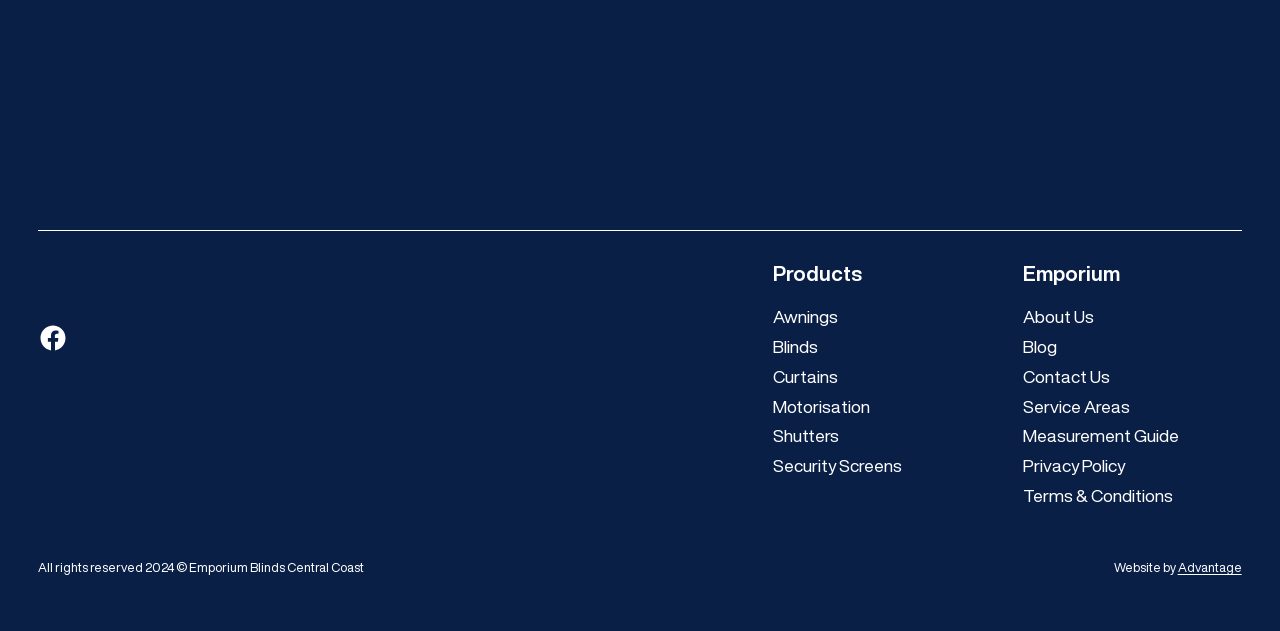Reply to the question with a brief word or phrase: What is the name of the company that developed the website?

Advantage